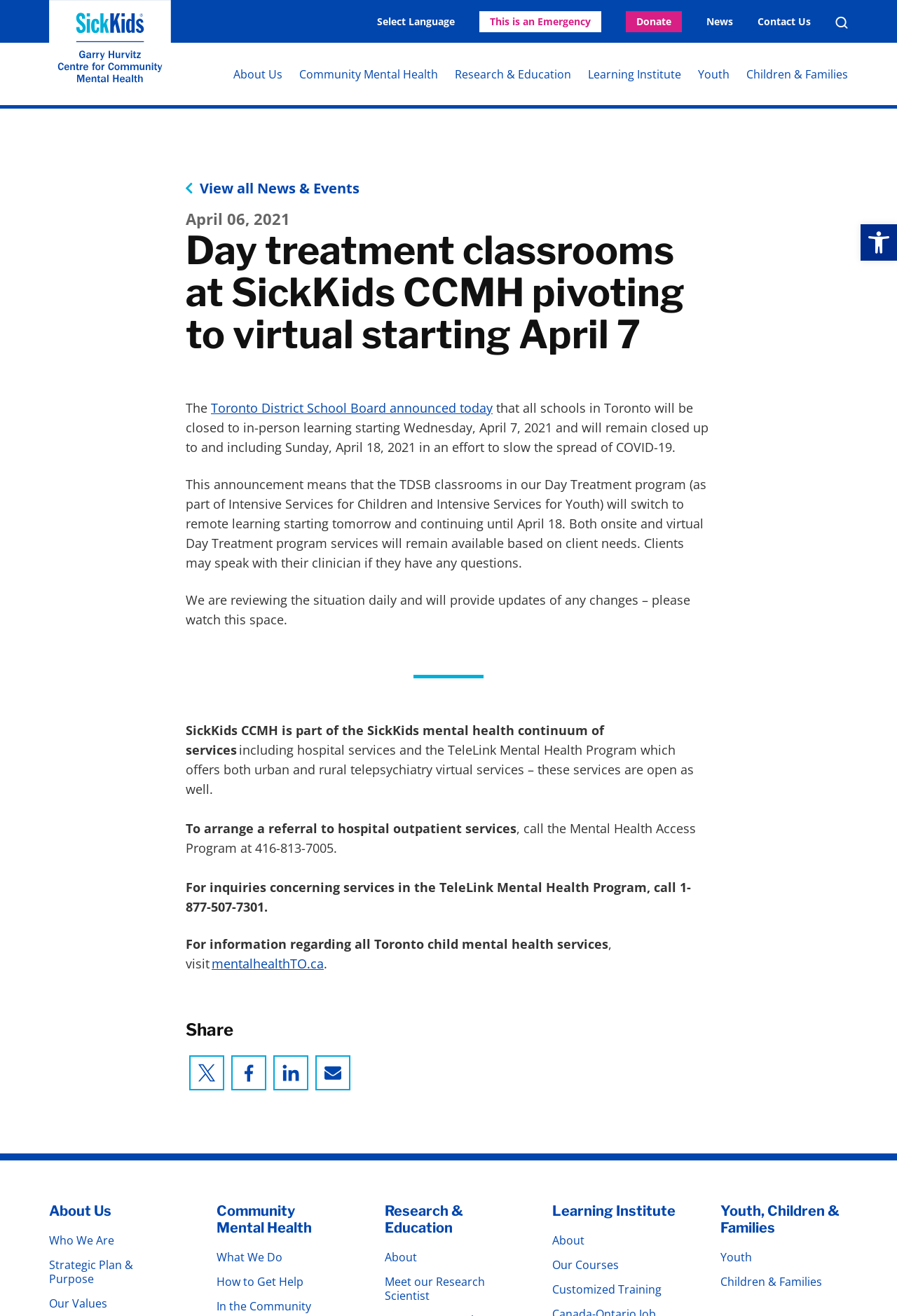Locate the bounding box of the UI element with the following description: "About Us".

[0.26, 0.04, 0.315, 0.072]